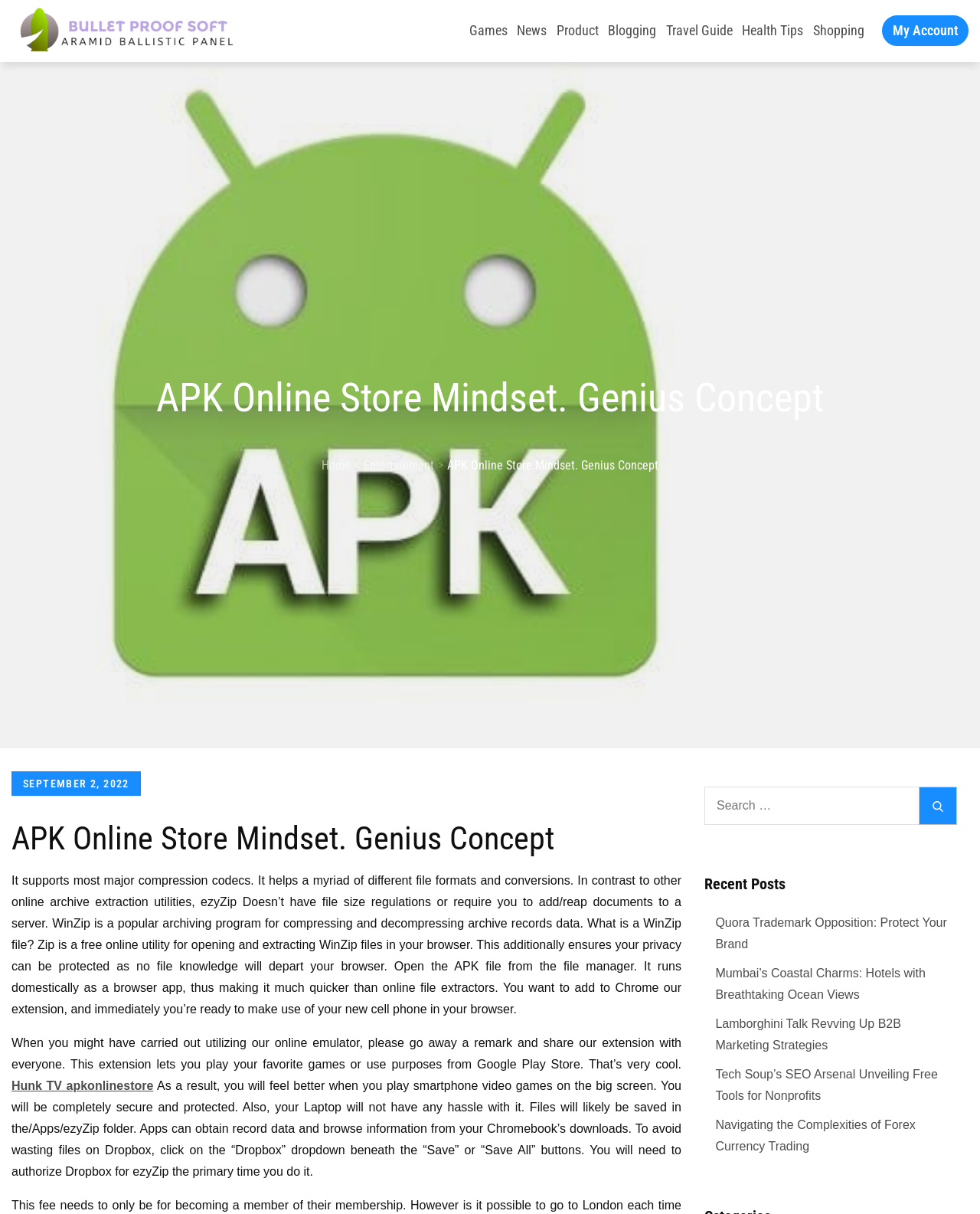Find the bounding box coordinates of the clickable region needed to perform the following instruction: "Go to My Account". The coordinates should be provided as four float numbers between 0 and 1, i.e., [left, top, right, bottom].

[0.9, 0.013, 0.988, 0.038]